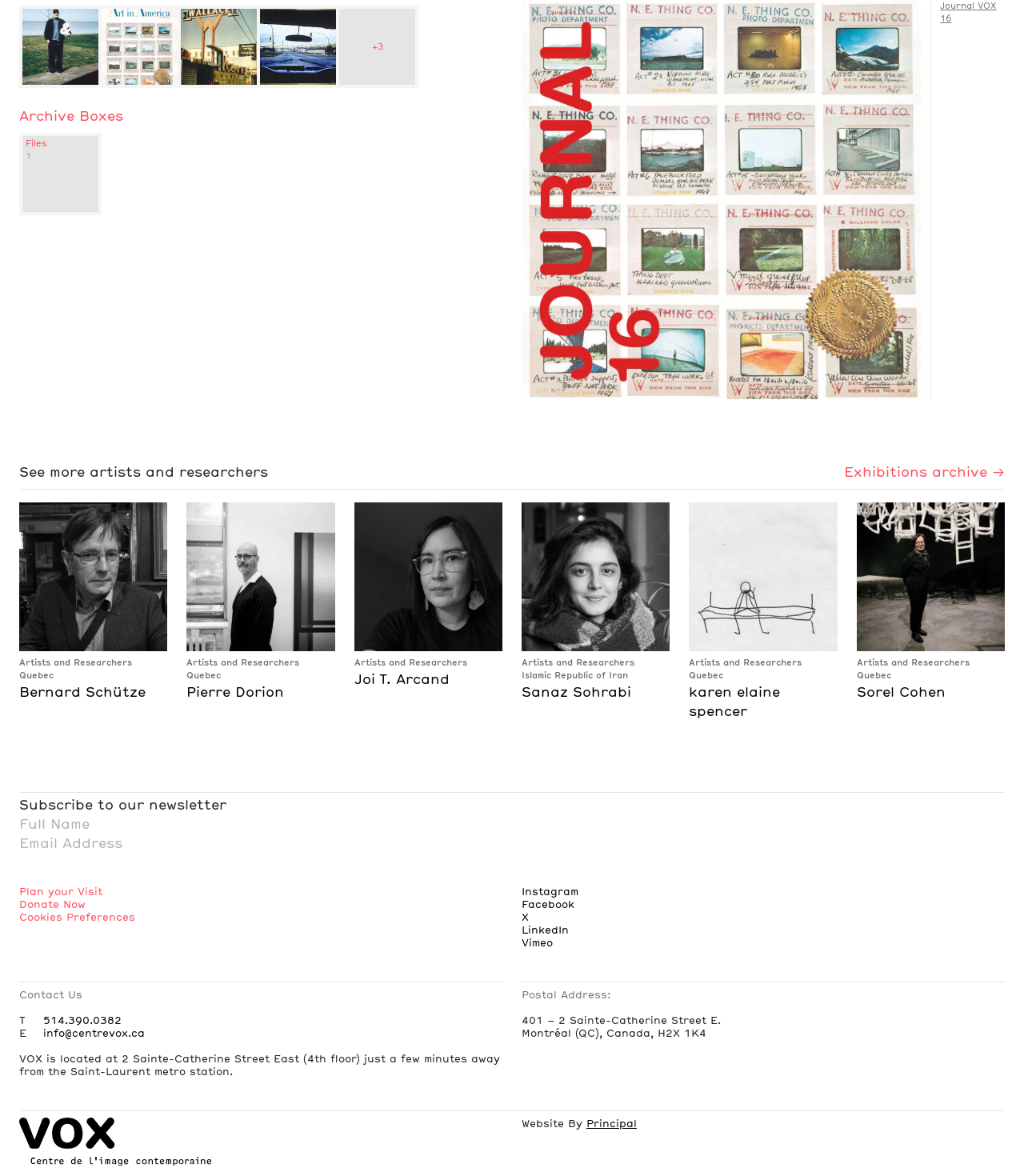Identify the bounding box coordinates for the UI element that matches this description: "karen elaine spencer".

[0.673, 0.581, 0.818, 0.613]